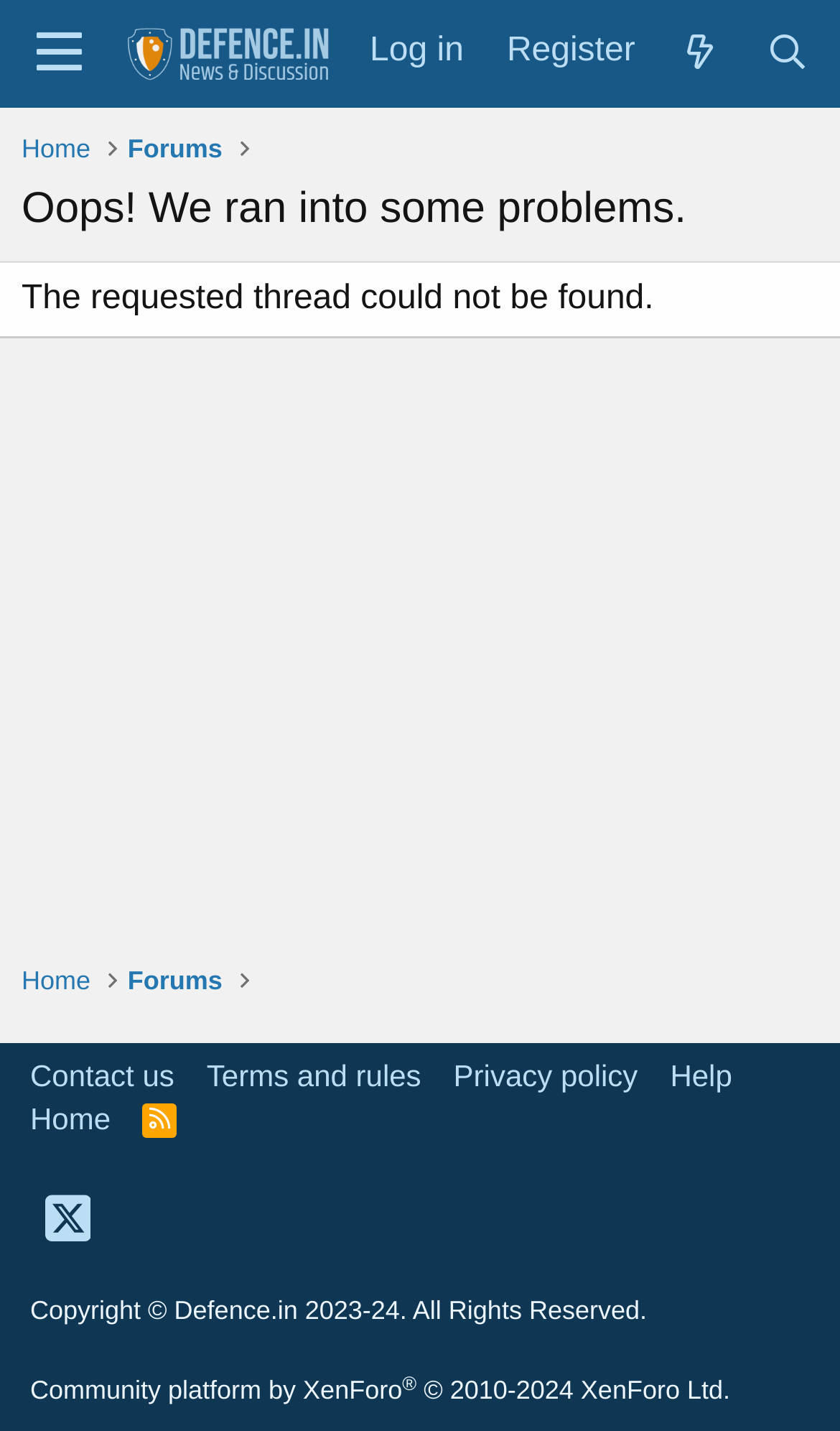What is the name of the website?
Look at the image and provide a detailed response to the question.

I determined the name of the website by looking at the link element with the text 'Defence.in' which is located at the top of the webpage, and also by observing the image element with the same text, which suggests that it is the logo of the website.